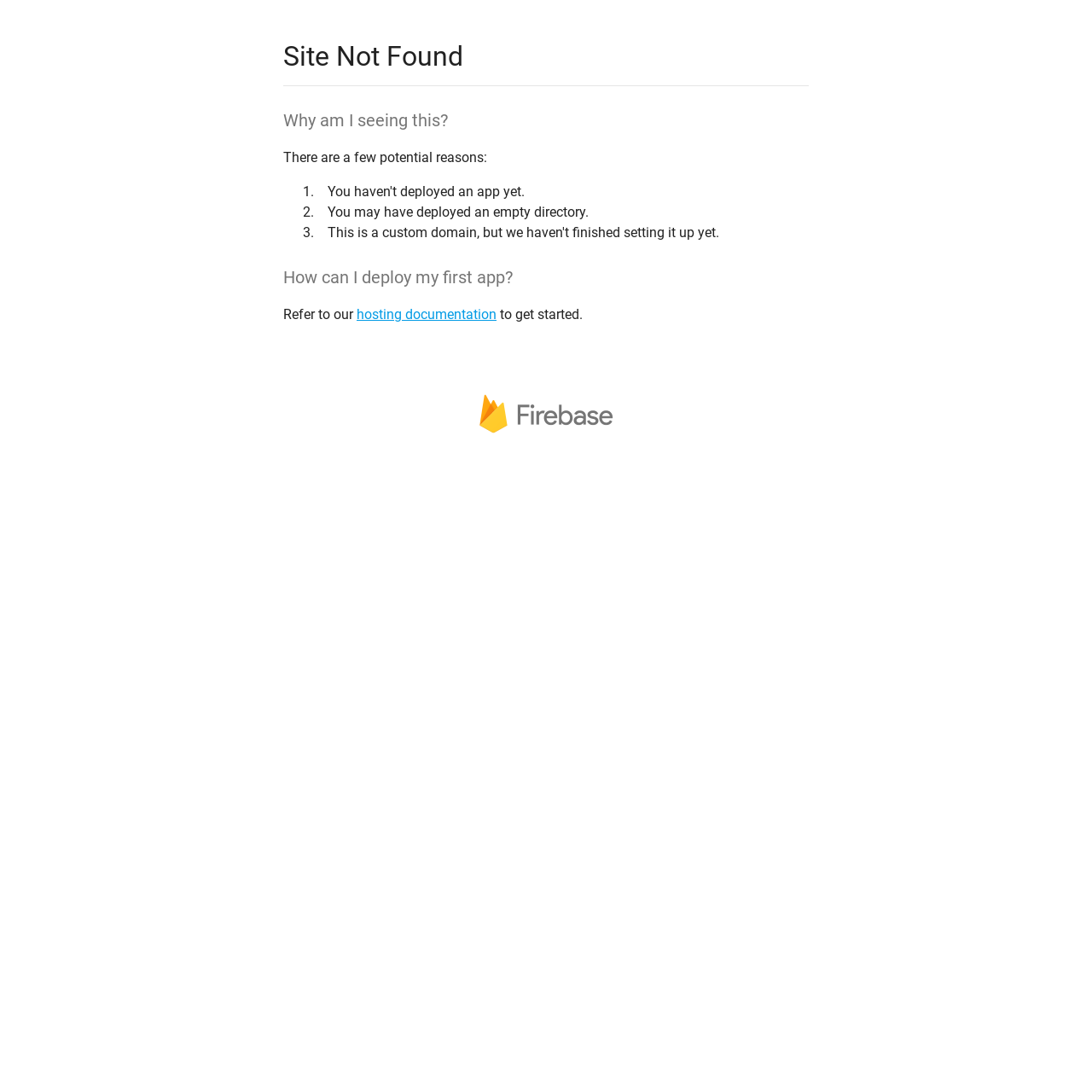Give a one-word or one-phrase response to the question:
What is the purpose of the link 'hosting documentation'?

To get started